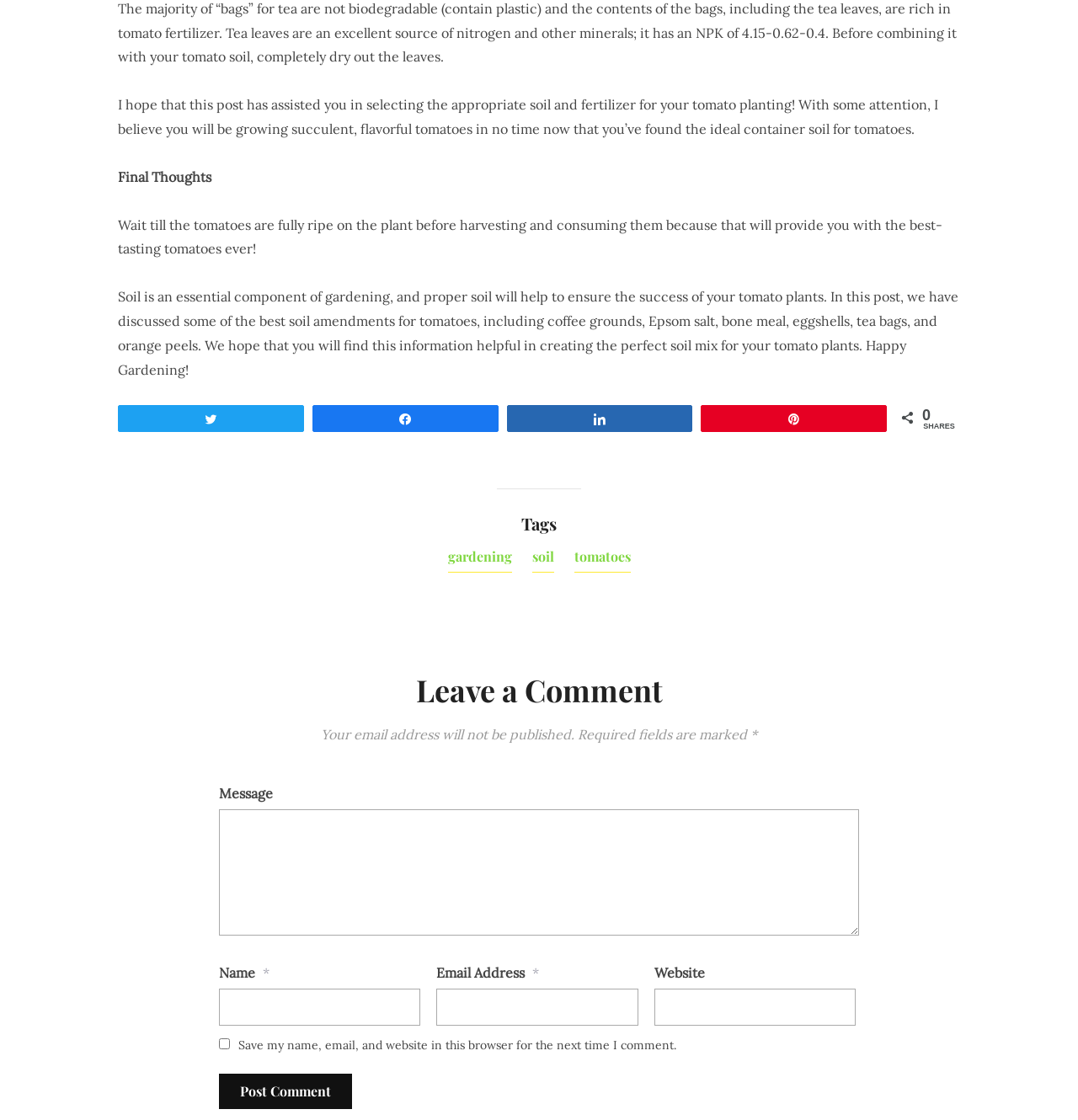Find the bounding box coordinates of the element's region that should be clicked in order to follow the given instruction: "Click on the 'Post Comment' button". The coordinates should consist of four float numbers between 0 and 1, i.e., [left, top, right, bottom].

[0.203, 0.959, 0.327, 0.99]